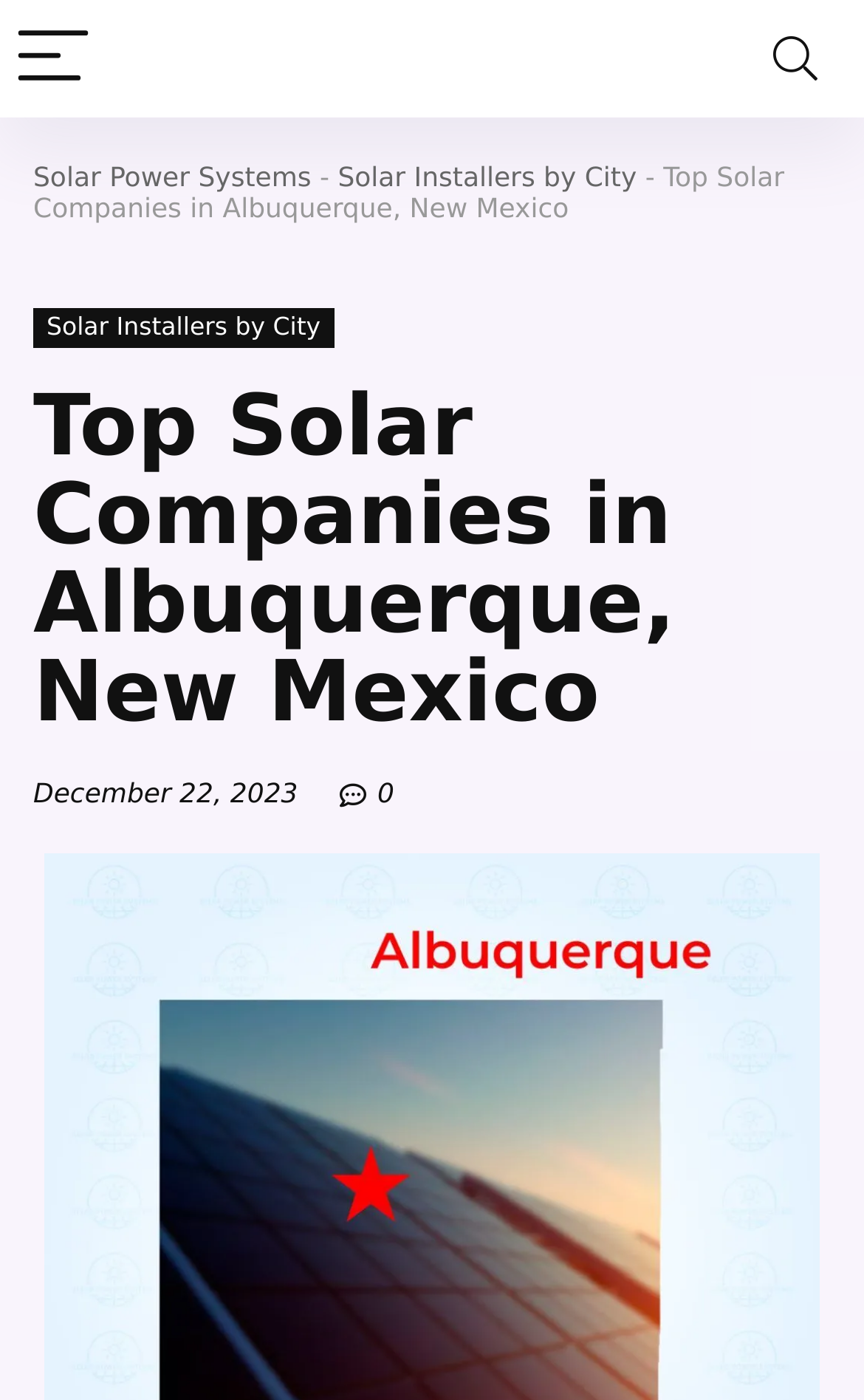What is the name of the city in the webpage title?
Examine the screenshot and reply with a single word or phrase.

Albuquerque